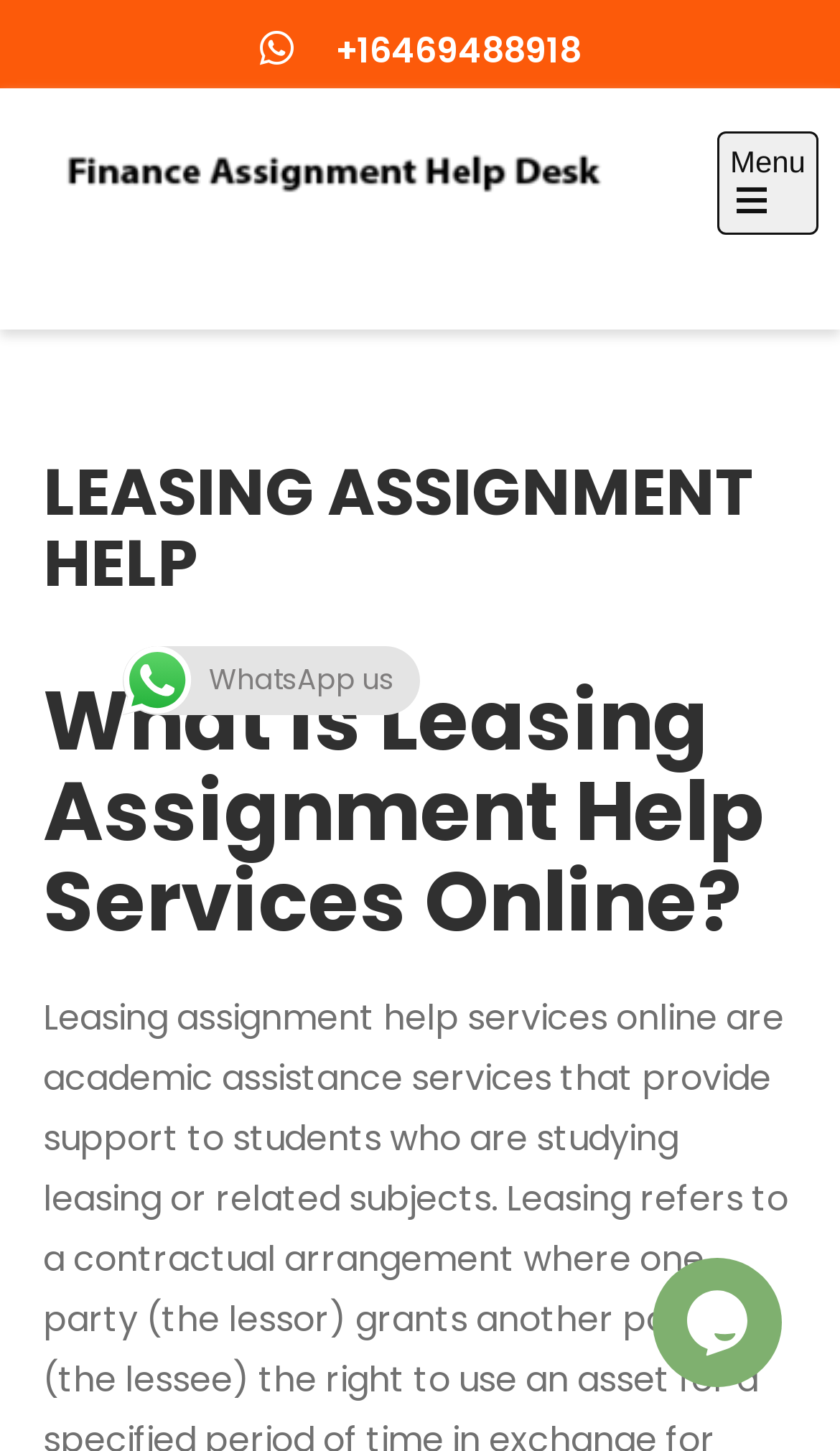Bounding box coordinates should be in the format (top-left x, top-left y, bottom-right x, bottom-right y) and all values should be floating point numbers between 0 and 1. Determine the bounding box coordinate for the UI element described as: parent_node: Finance Assignment Helpdesk

[0.077, 0.117, 0.718, 0.151]